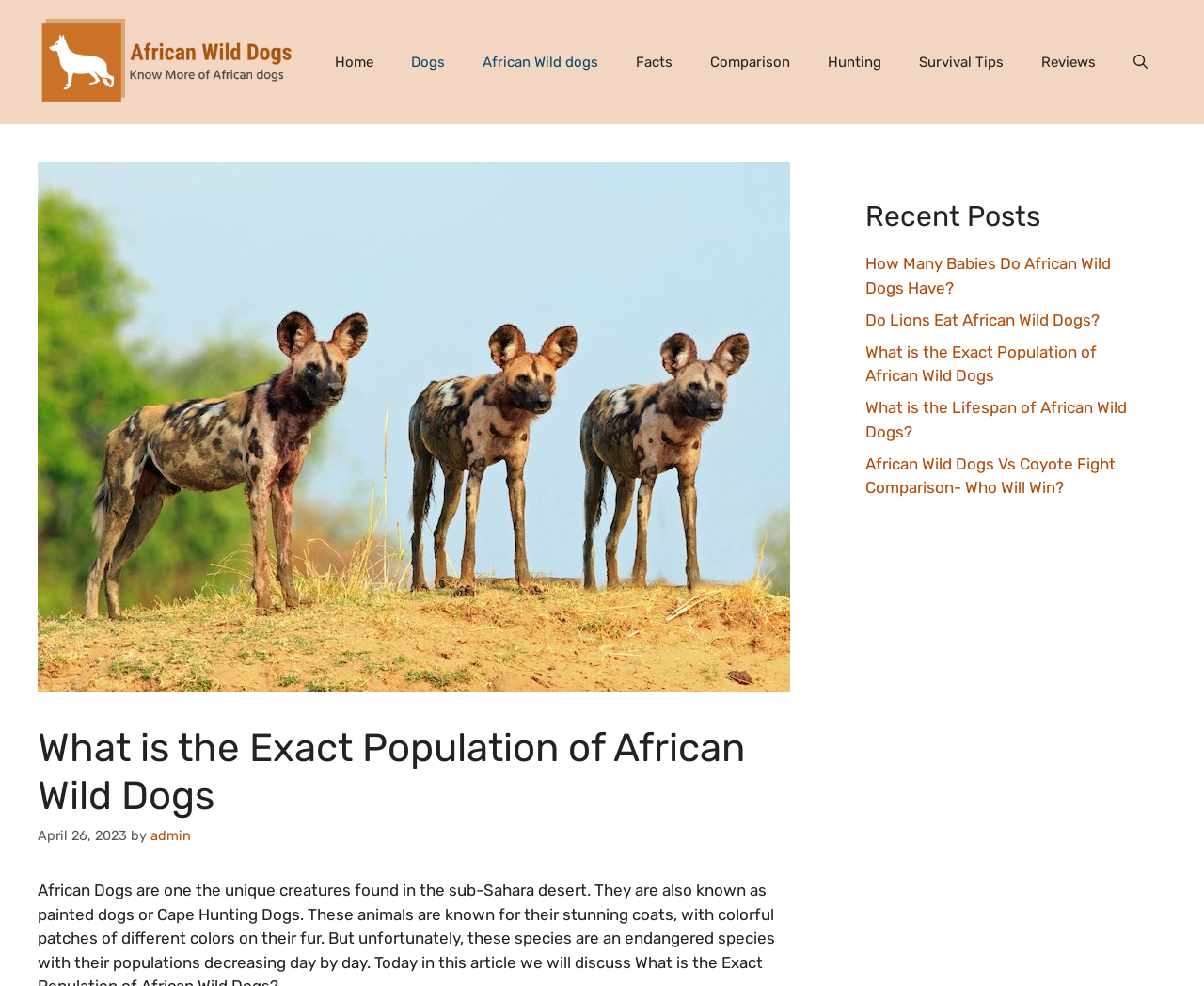Based on the element description: "Reviews", identify the UI element and provide its bounding box coordinates. Use four float numbers between 0 and 1, [left, top, right, bottom].

[0.849, 0.035, 0.926, 0.092]